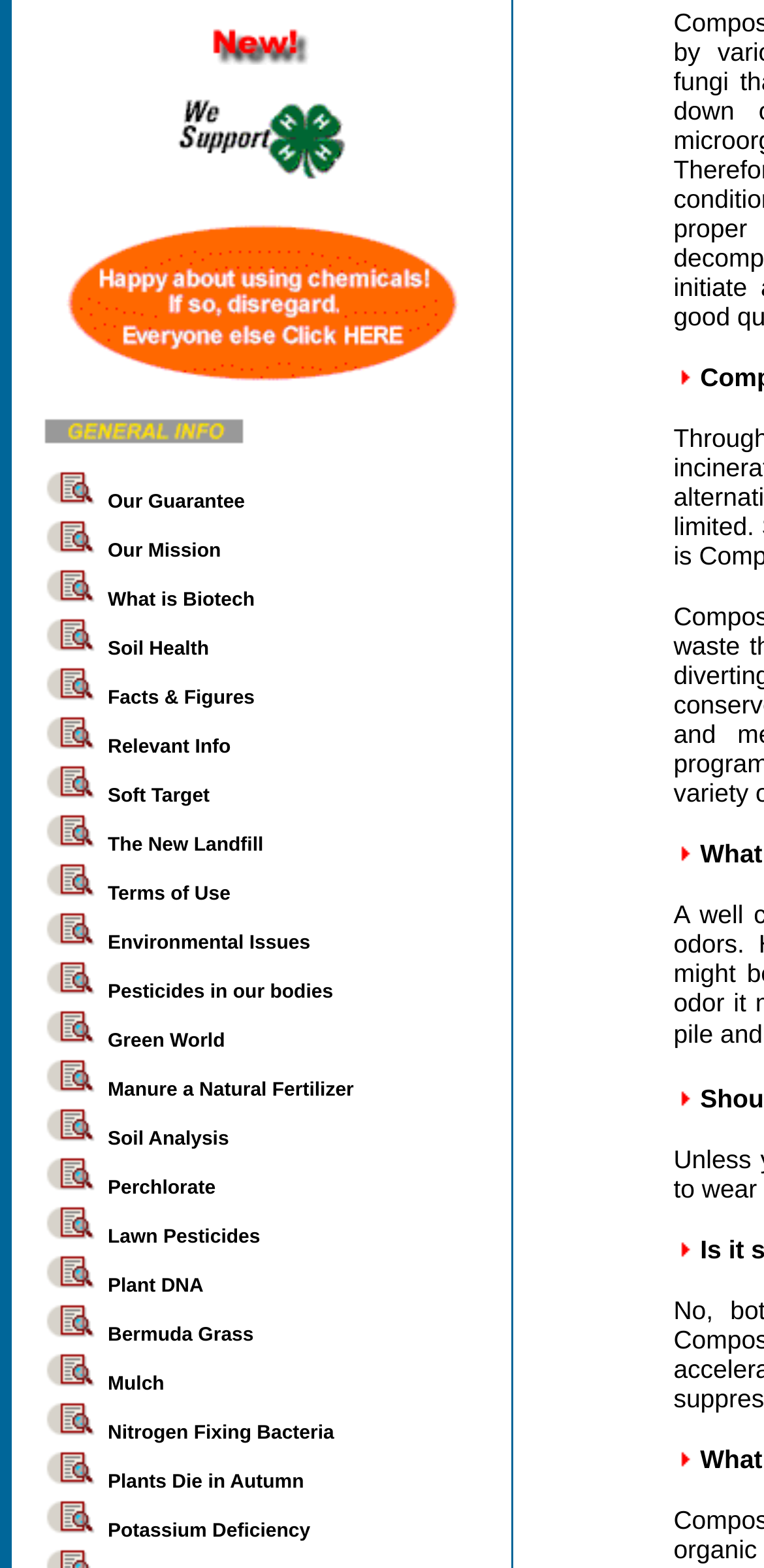Determine the bounding box coordinates for the UI element with the following description: "What is Biotech". The coordinates should be four float numbers between 0 and 1, represented as [left, top, right, bottom].

[0.141, 0.37, 0.333, 0.391]